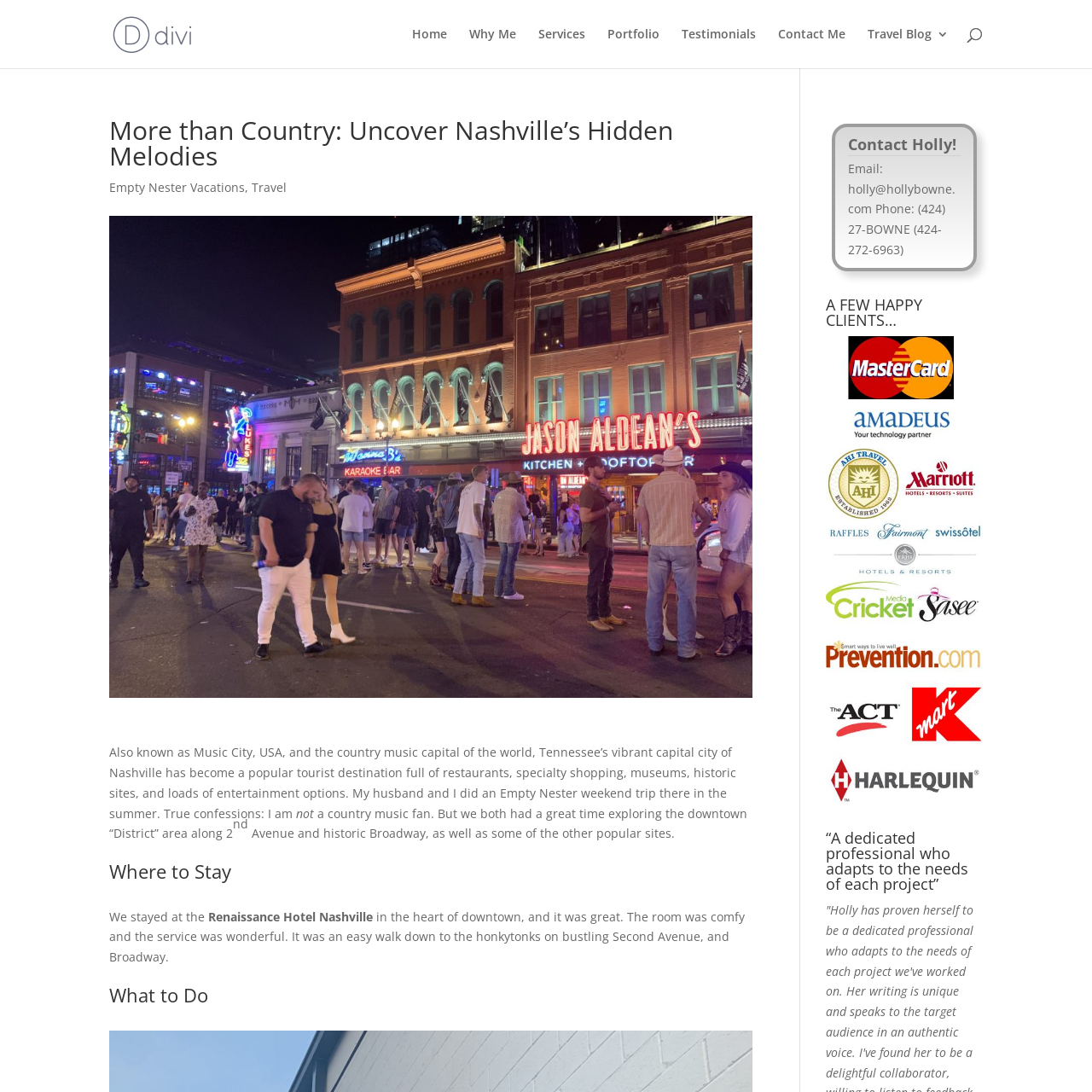What is the name of the author of this travel blog?
Based on the image, provide your answer in one word or phrase.

Holly Bowne